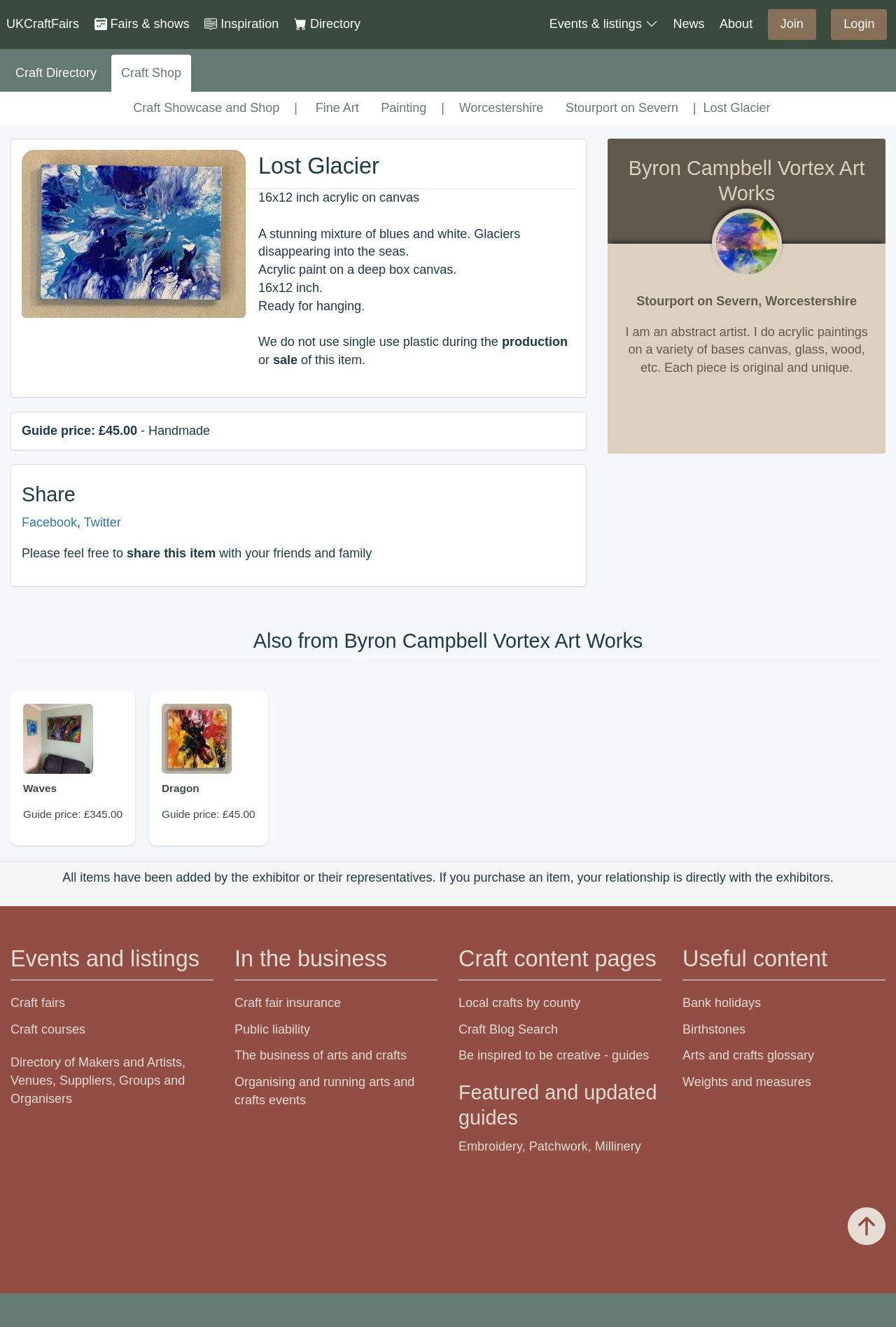Please find the bounding box coordinates of the element that must be clicked to perform the given instruction: "Explore the 'Fine Art' category". The coordinates should be four float numbers from 0 to 1, i.e., [left, top, right, bottom].

[0.344, 0.069, 0.409, 0.094]